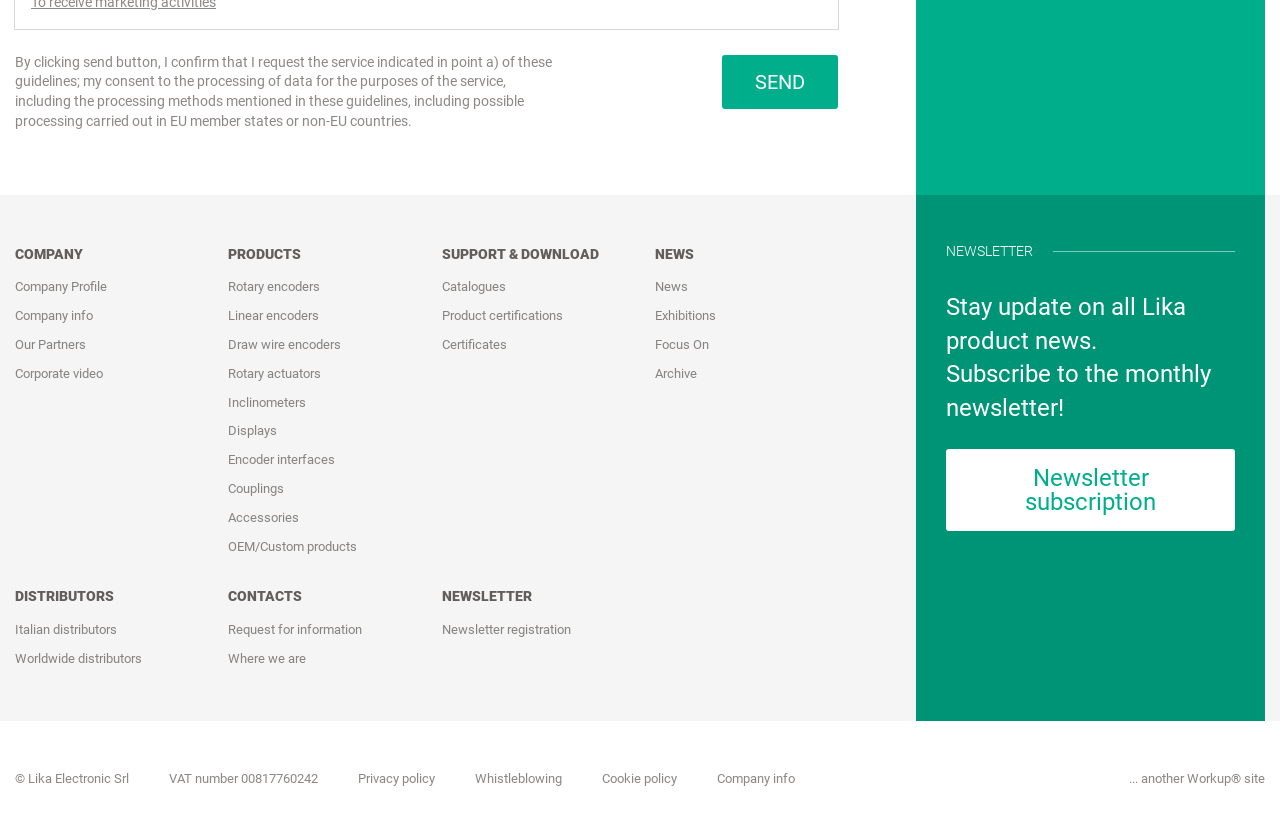Please analyze the image and give a detailed answer to the question:
What is the copyright information of Lika?

The footer of the webpage has a copyright notice that says '© Lika Electronic Srl', which indicates that the website and its content are owned by Lika Electronic Srl.